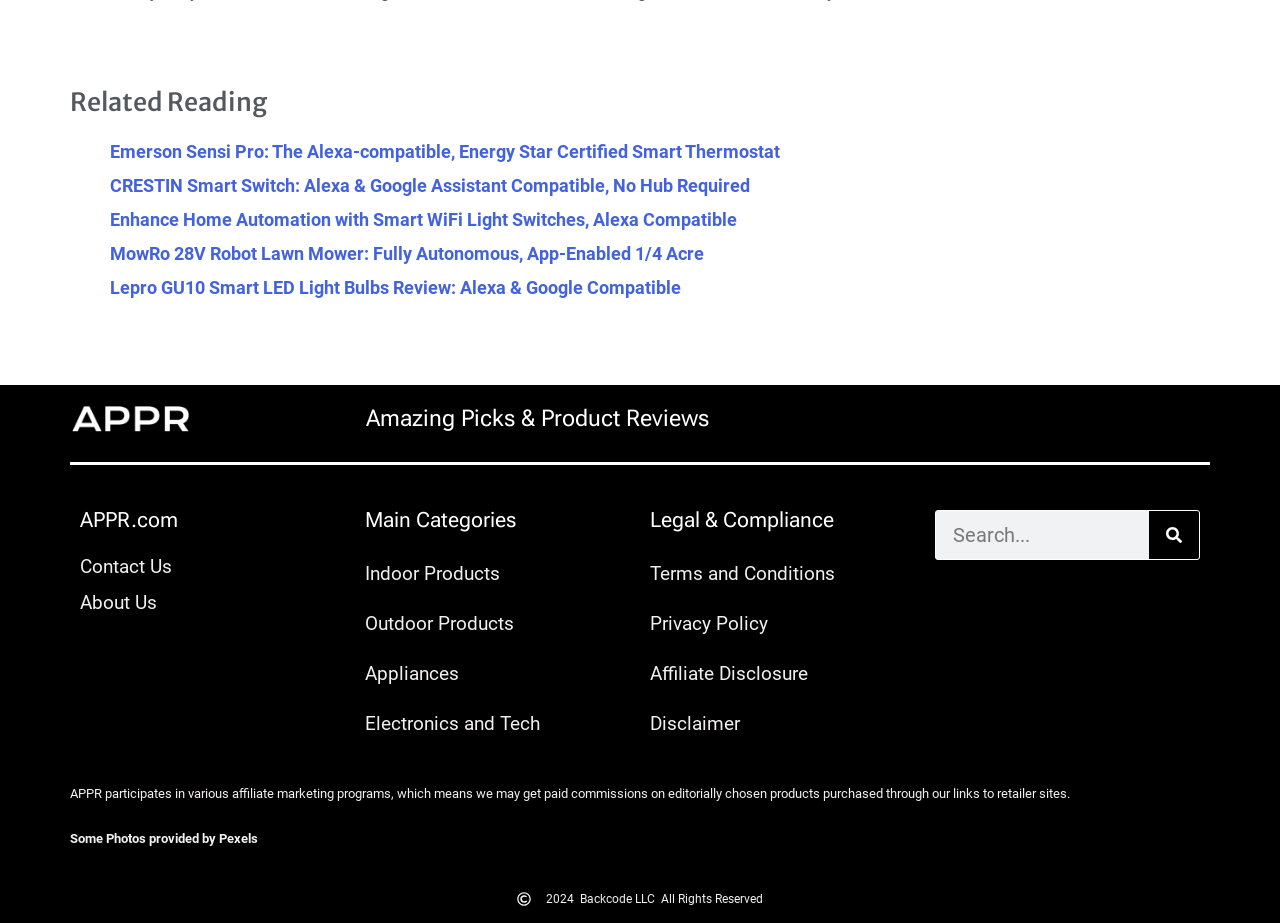What is the affiliate marketing program mentioned on the website?
Answer with a single word or phrase by referring to the visual content.

Various affiliate marketing programs